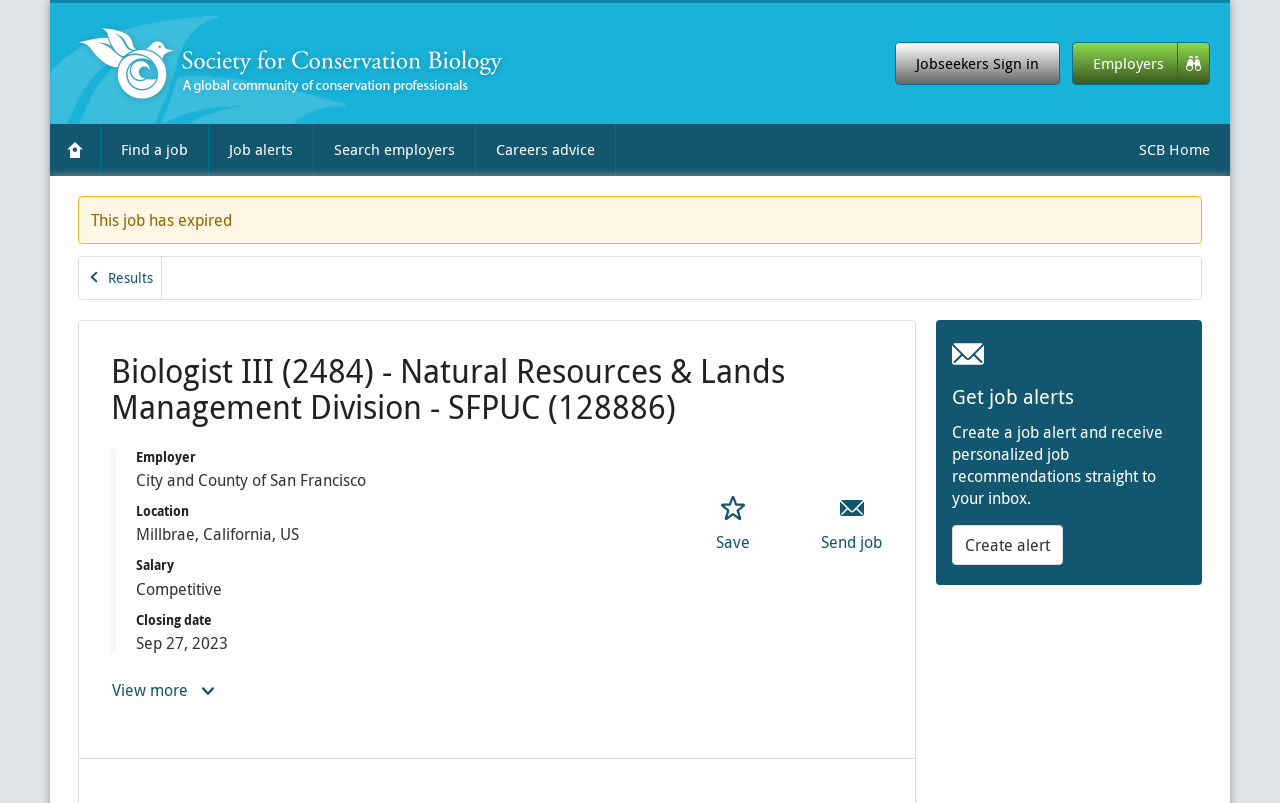Can you pinpoint the bounding box coordinates for the clickable element required for this instruction: "View more job details"? The coordinates should be four float numbers between 0 and 1, i.e., [left, top, right, bottom].

[0.086, 0.829, 0.169, 0.889]